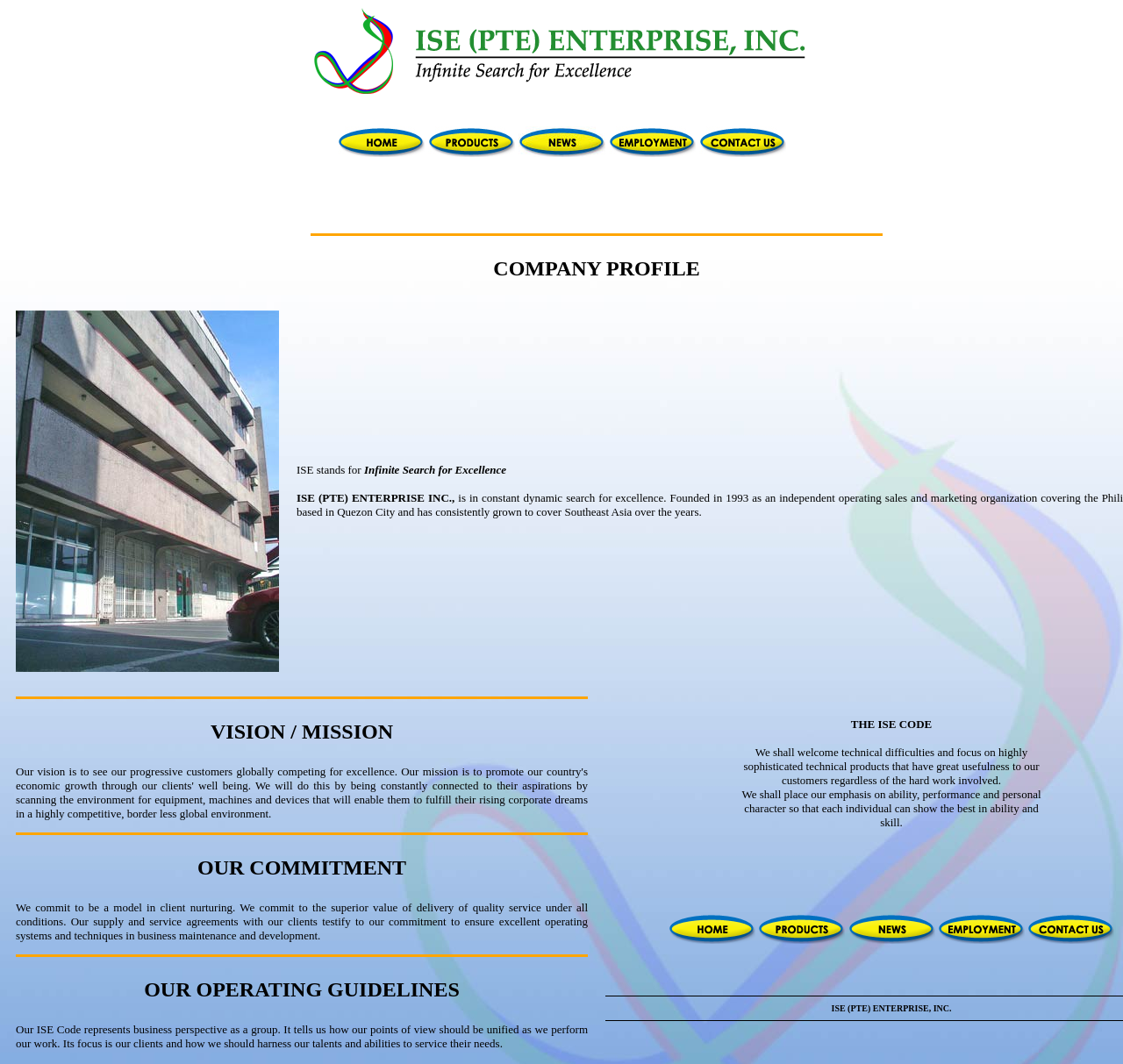Please give a succinct answer to the question in one word or phrase:
What is the company's commitment?

To be a model in client nurturing